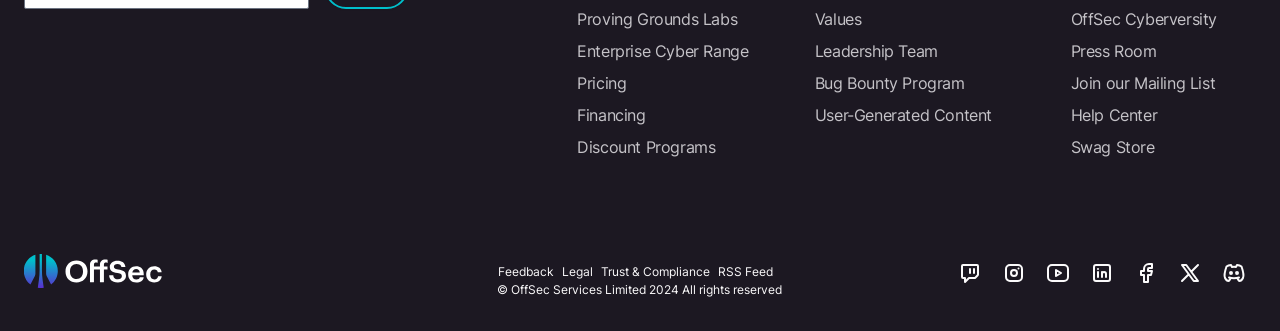How many social media links are present?
Kindly answer the question with as much detail as you can.

There are 8 social media links present, which can be identified by the images associated with each link, such as 'twitch', 'instagram', 'youtube', 'linkedin', 'facebook', 'twitter', and 'discord'.